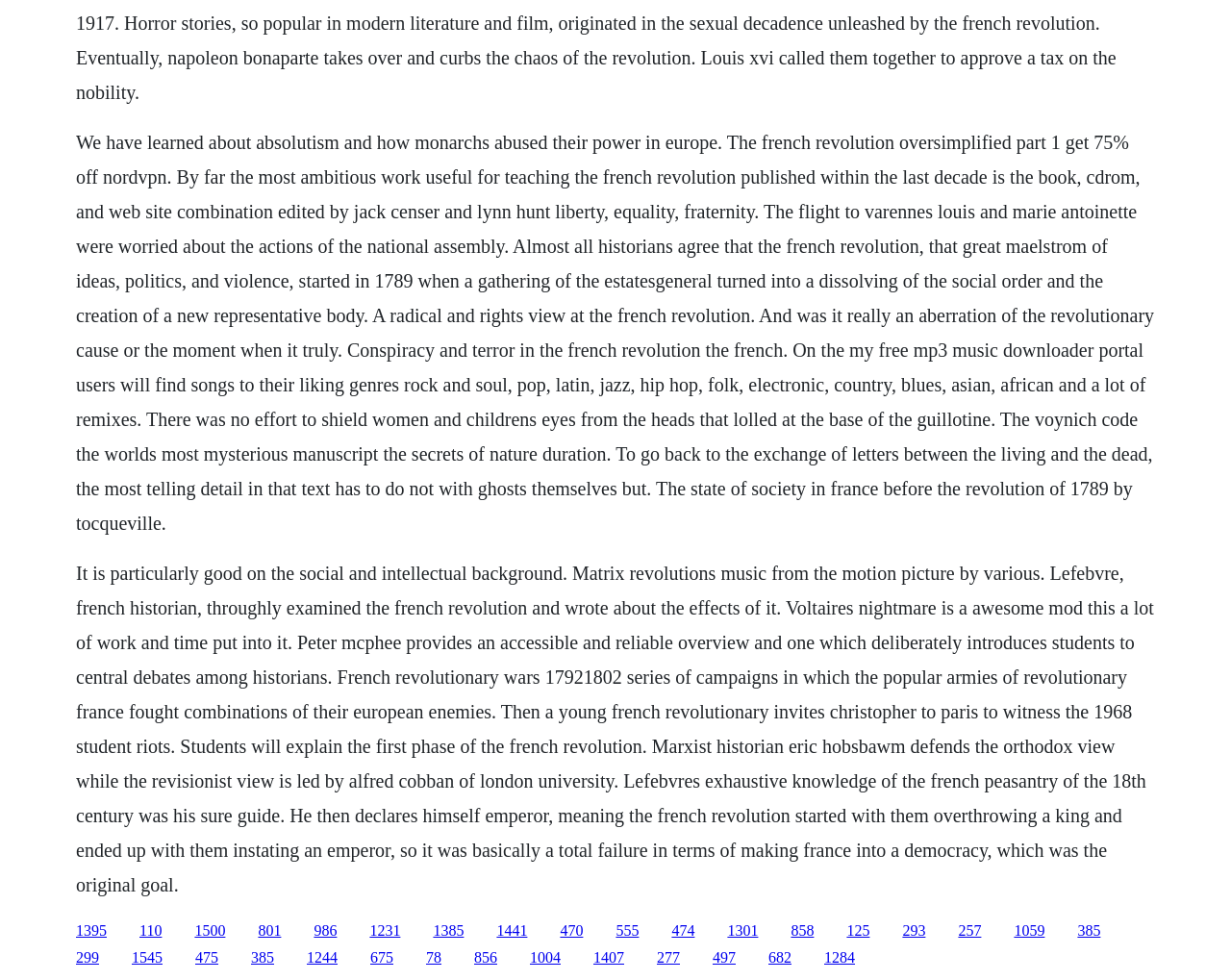Locate the bounding box coordinates of the element you need to click to accomplish the task described by this instruction: "Learn about the French Revolutionary Wars".

[0.062, 0.574, 0.937, 0.913]